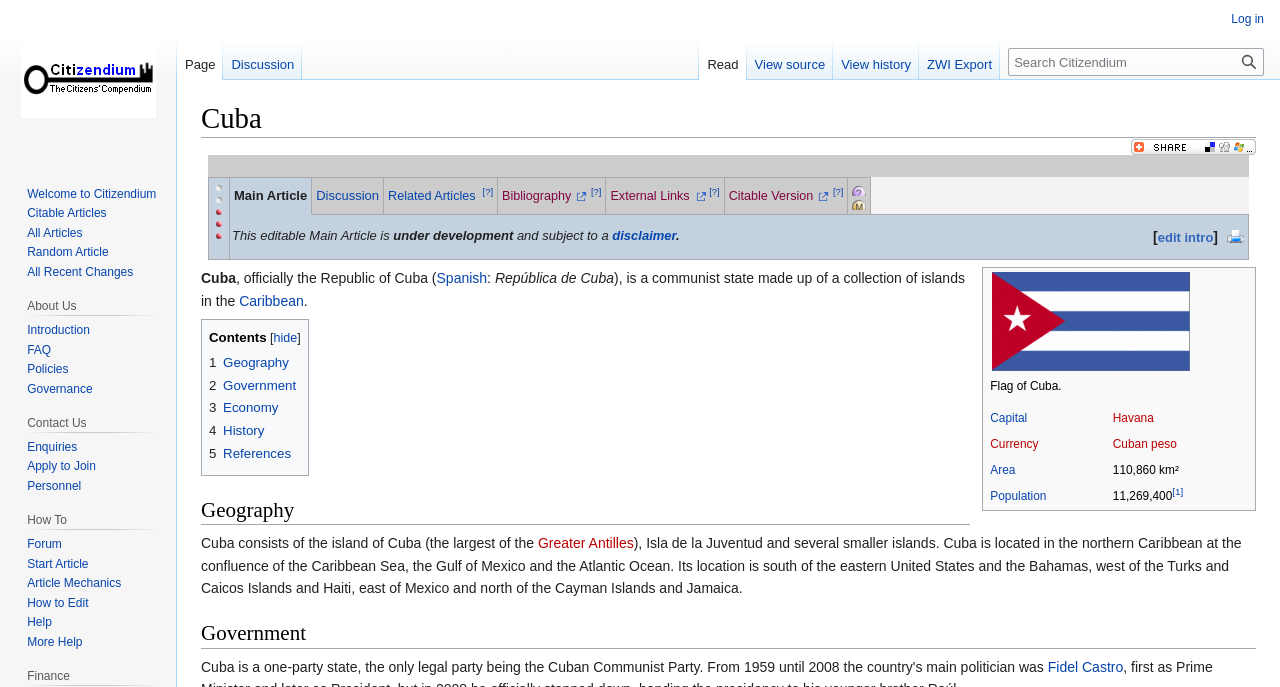What is the area of Cuba? From the image, respond with a single word or brief phrase.

110,860 km²